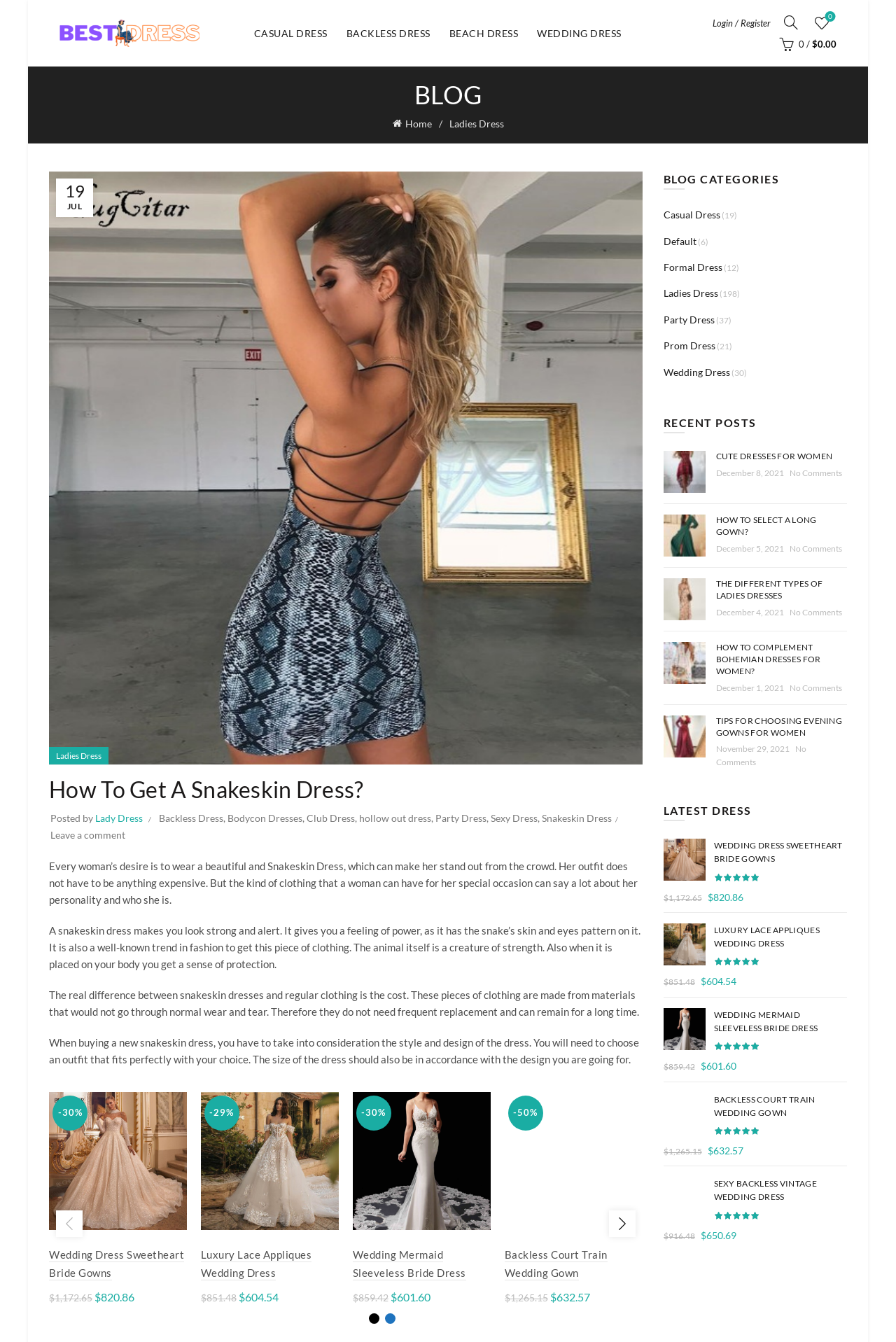Please find the bounding box for the UI component described as follows: "Cute Dresses For Women".

[0.799, 0.336, 0.929, 0.344]